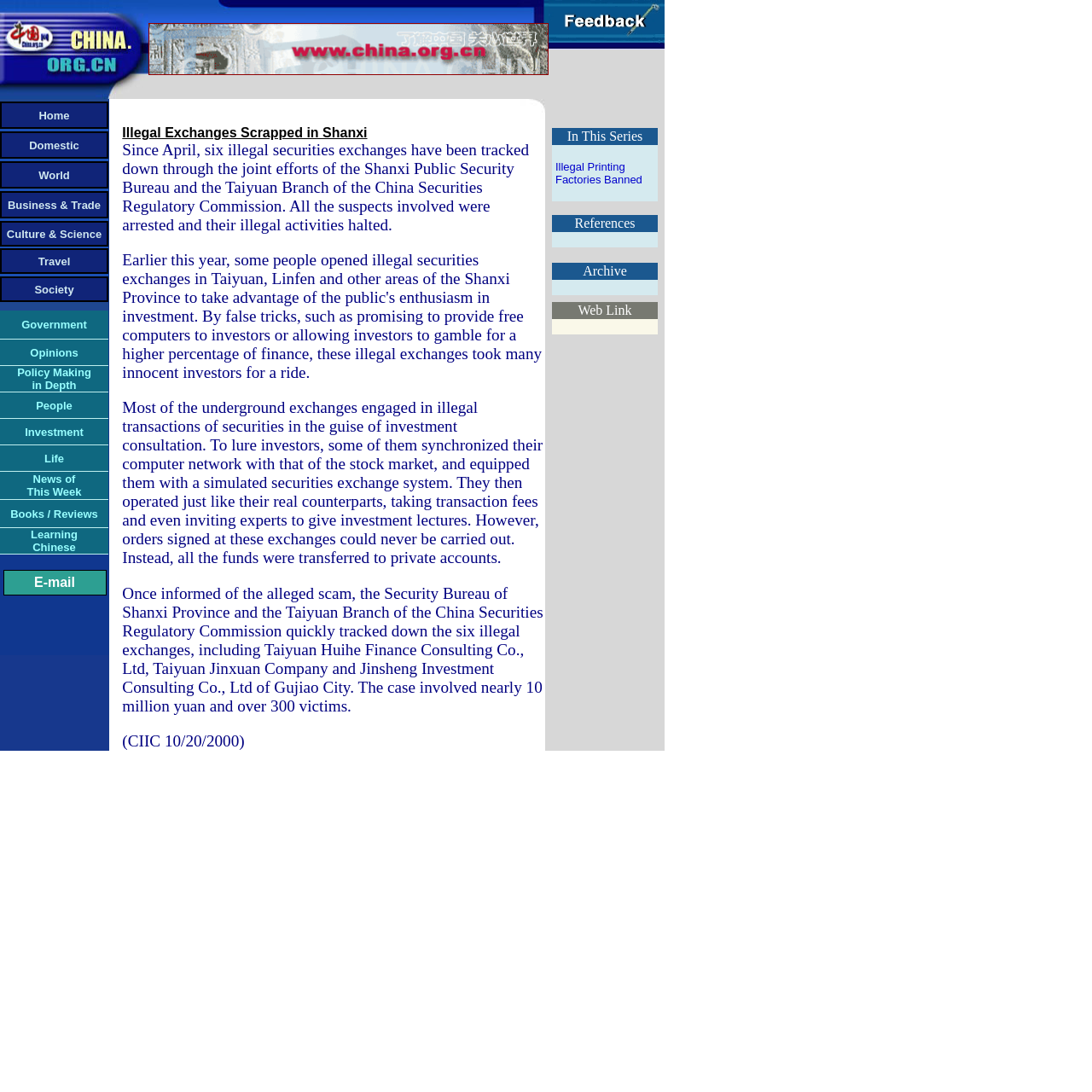What is the position of the 'World' category on the webpage?
Refer to the image and provide a one-word or short phrase answer.

Third